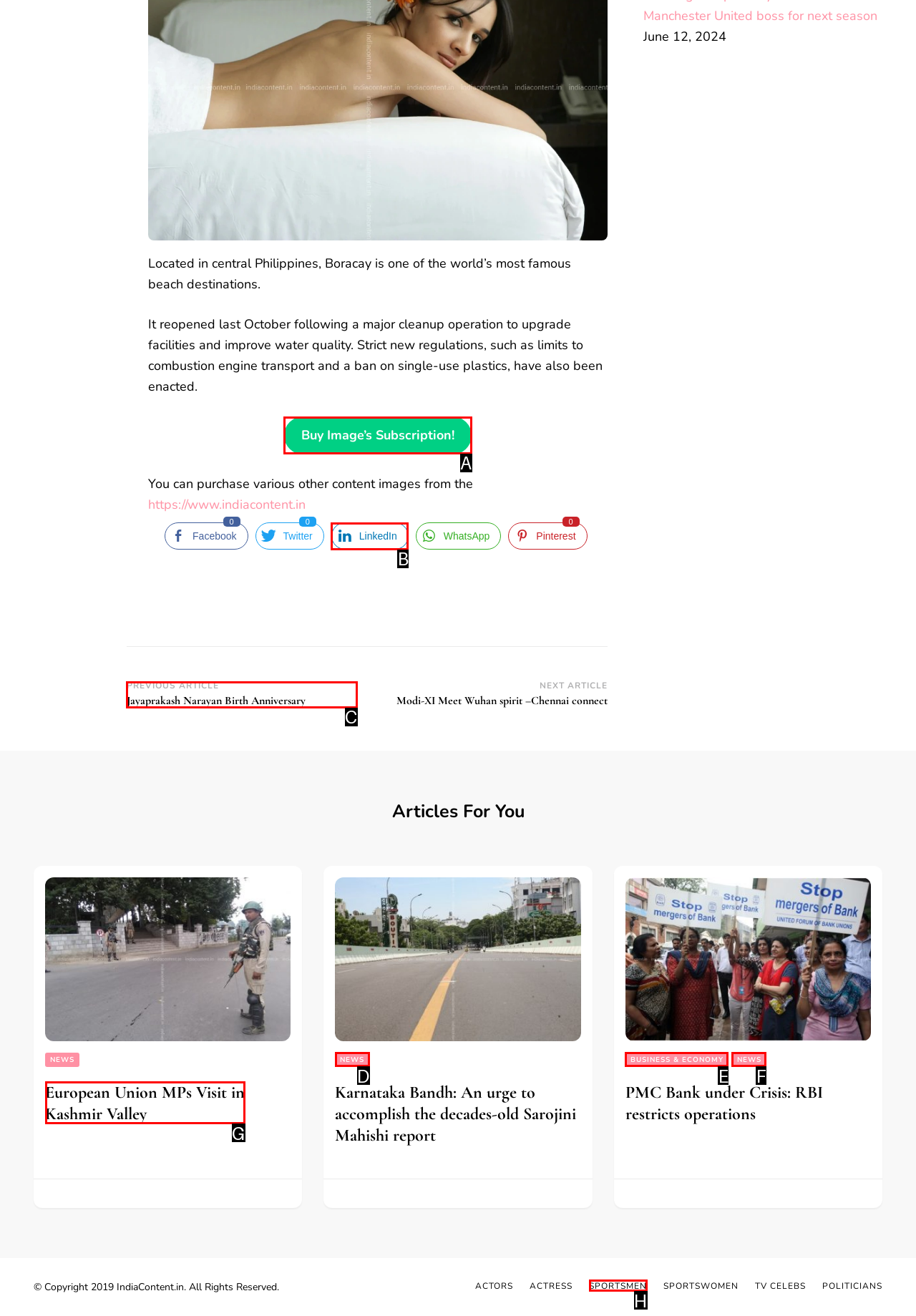Identify the HTML element that should be clicked to accomplish the task: Buy Image’s Subscription
Provide the option's letter from the given choices.

A